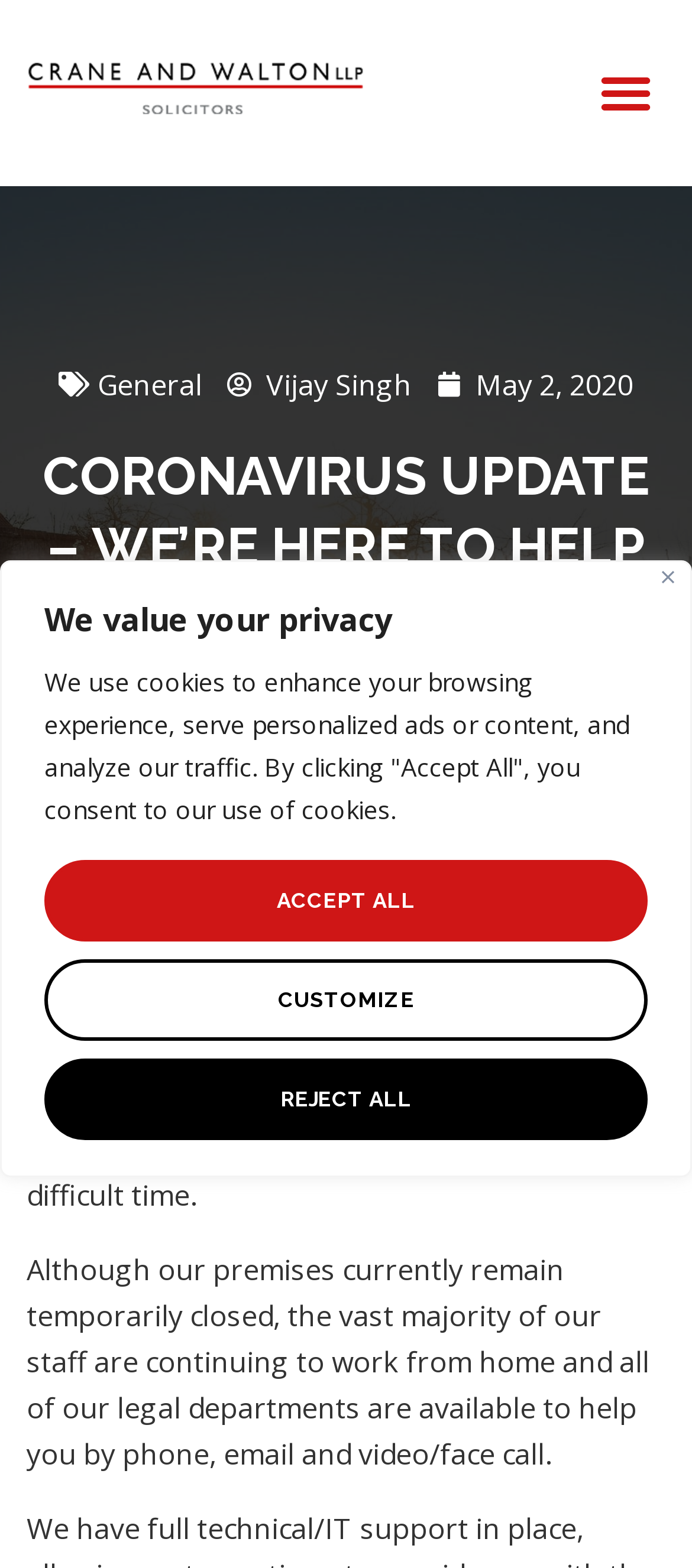Please find the bounding box coordinates of the element that you should click to achieve the following instruction: "Read about how to become a Drama Teacher". The coordinates should be presented as four float numbers between 0 and 1: [left, top, right, bottom].

None